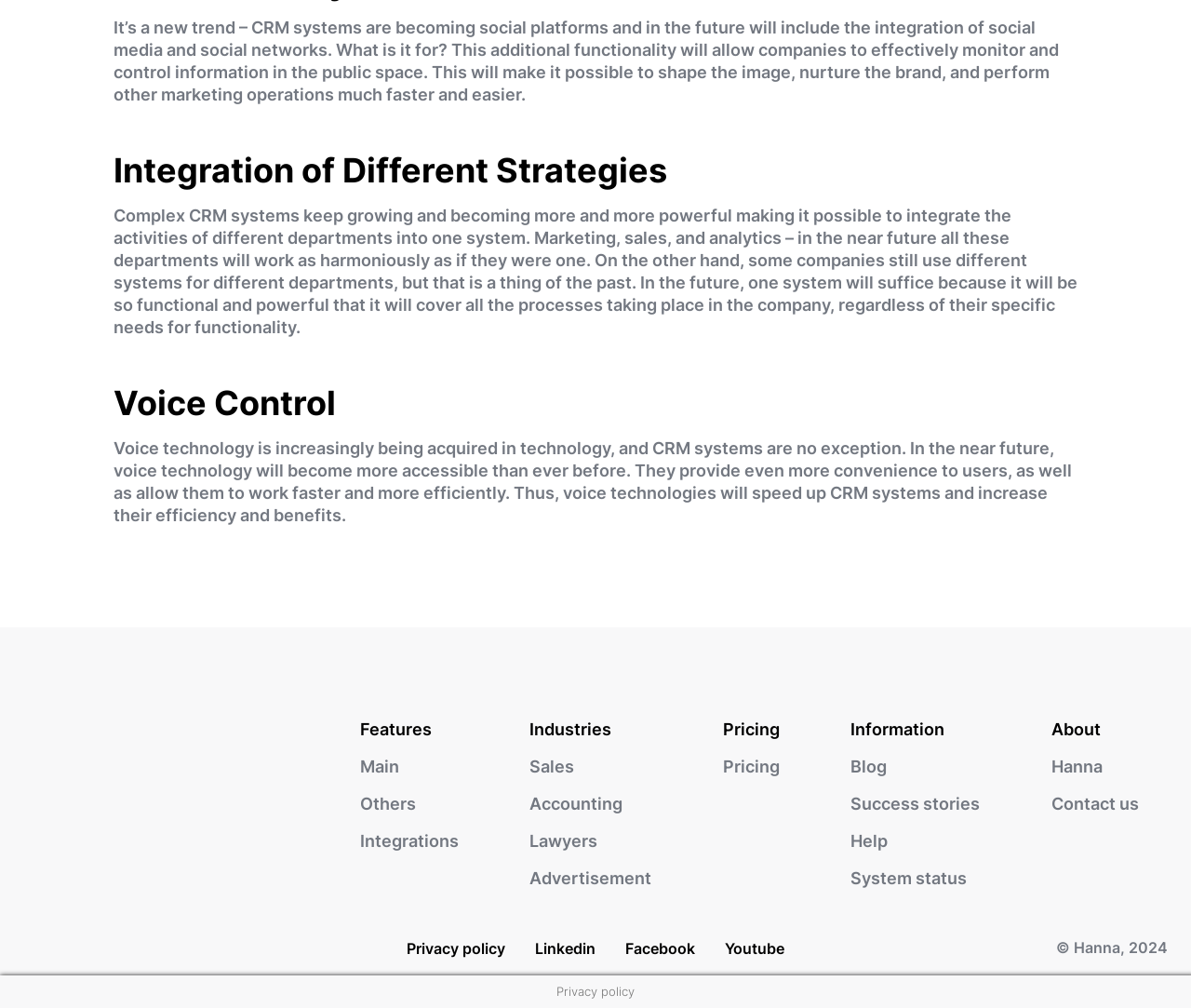Given the description of a UI element: "Accounting", identify the bounding box coordinates of the matching element in the webpage screenshot.

[0.445, 0.788, 0.523, 0.807]